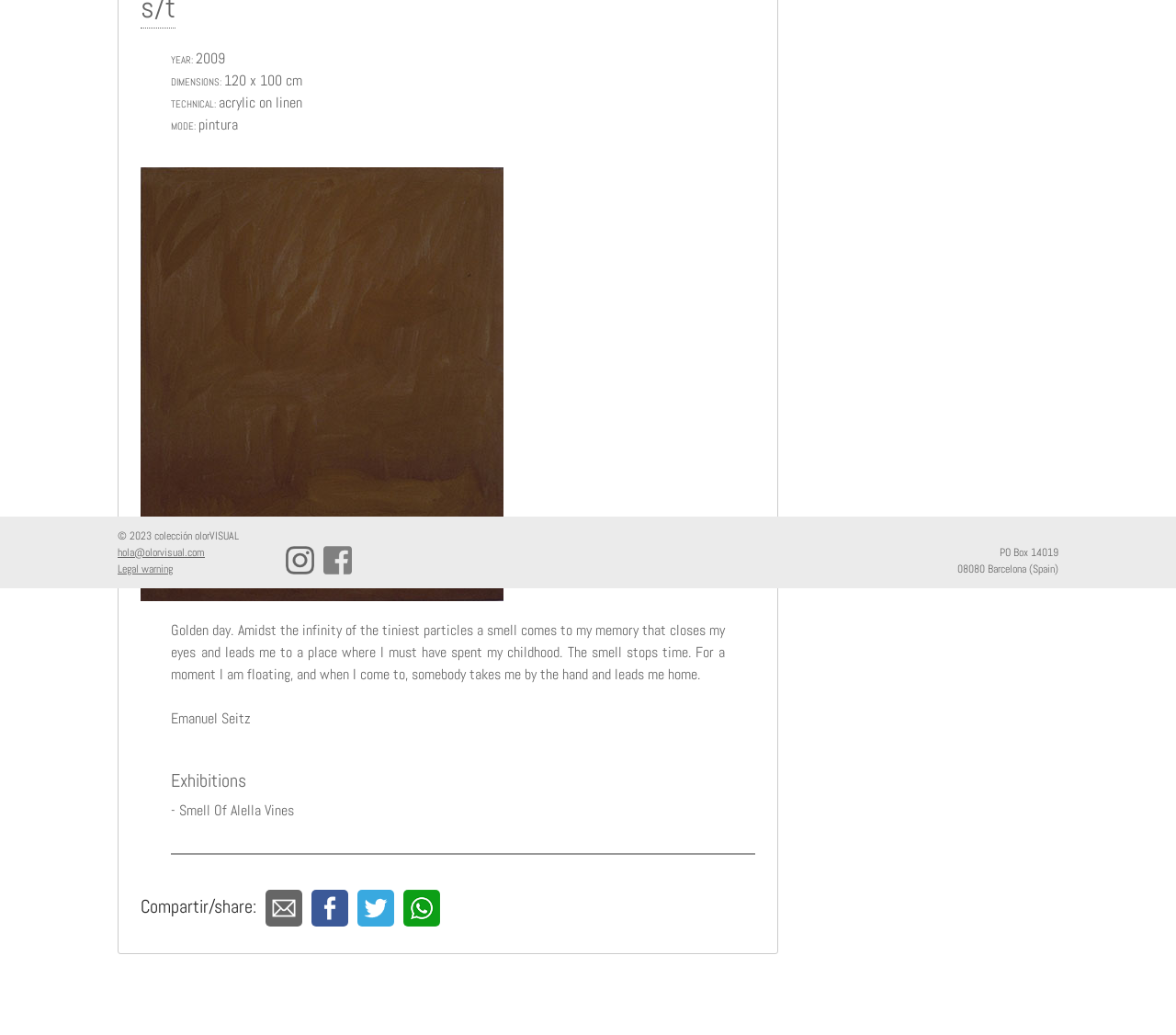Give the bounding box coordinates for the element described as: "Smell Of Alella Vines".

[0.153, 0.774, 0.25, 0.792]